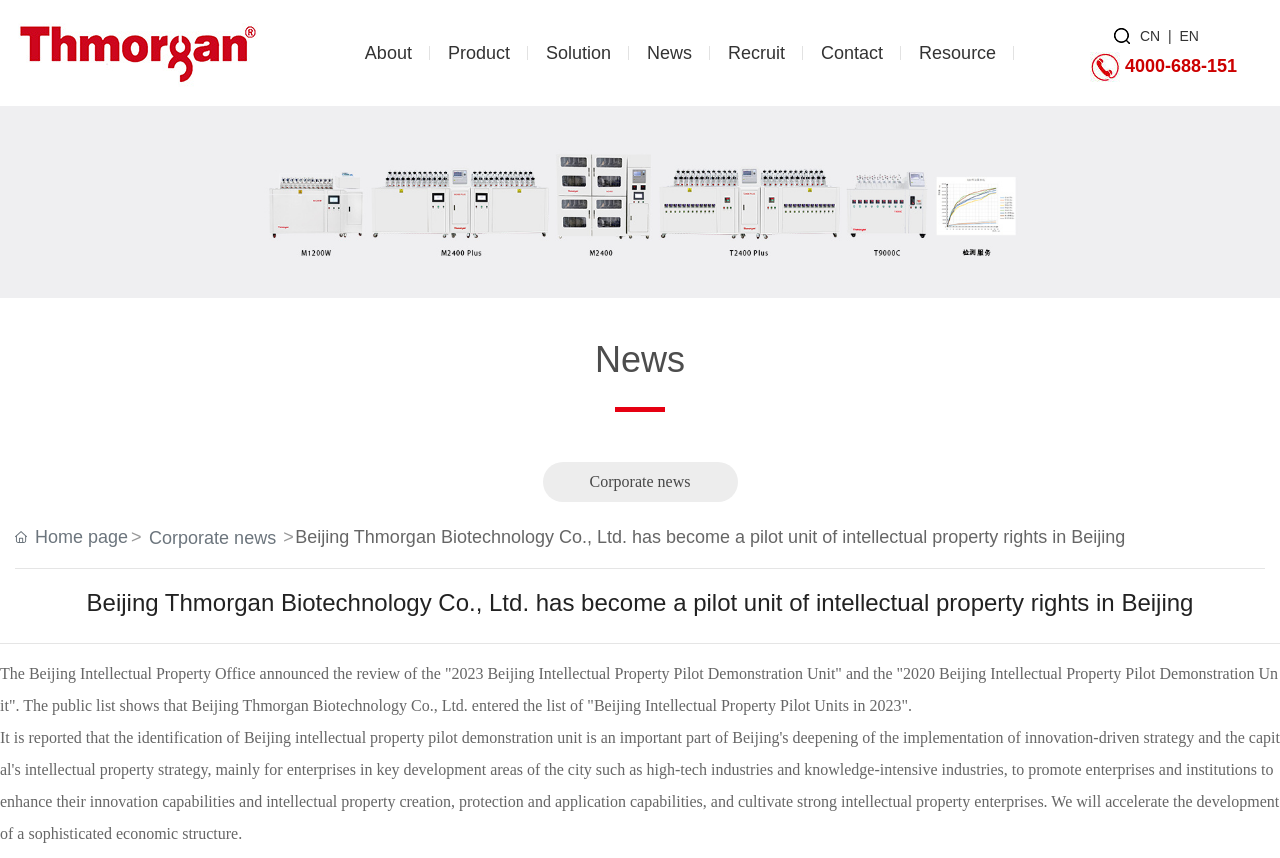Show me the bounding box coordinates of the clickable region to achieve the task as per the instruction: "Go to Home page".

[0.012, 0.614, 0.1, 0.638]